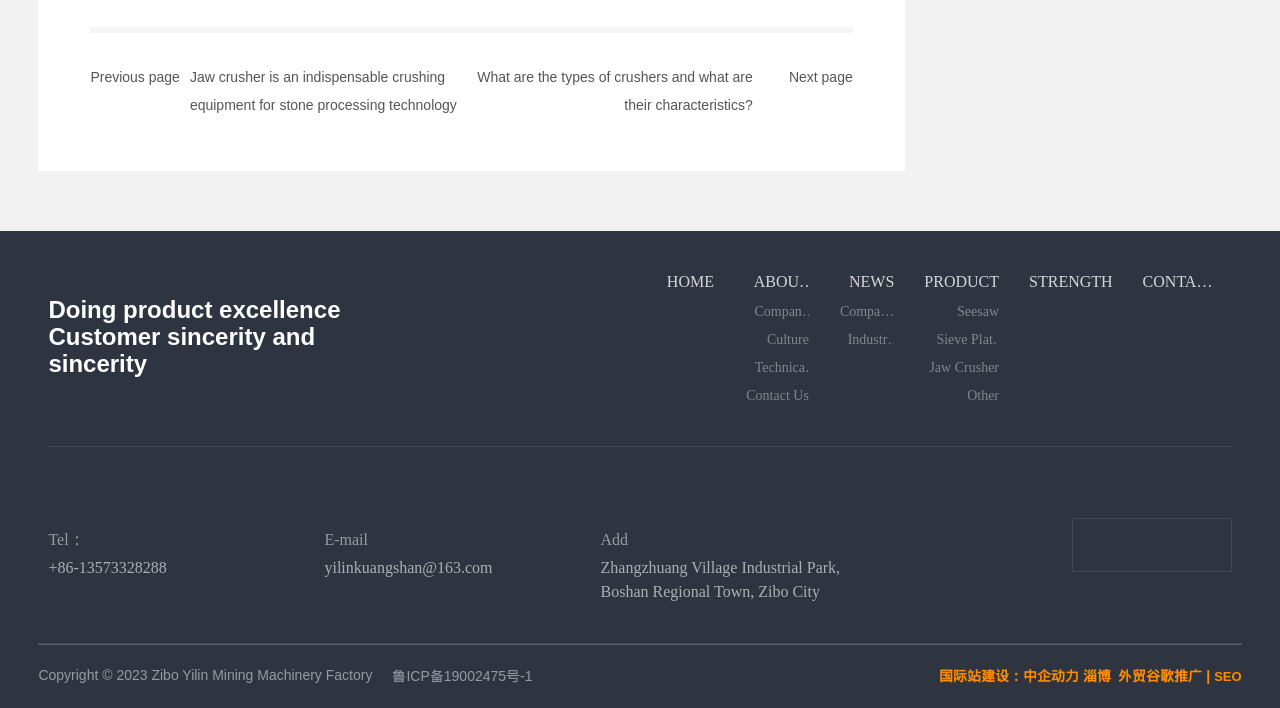Please determine the bounding box coordinates of the element's region to click for the following instruction: "Send an email to the company".

[0.253, 0.79, 0.385, 0.814]